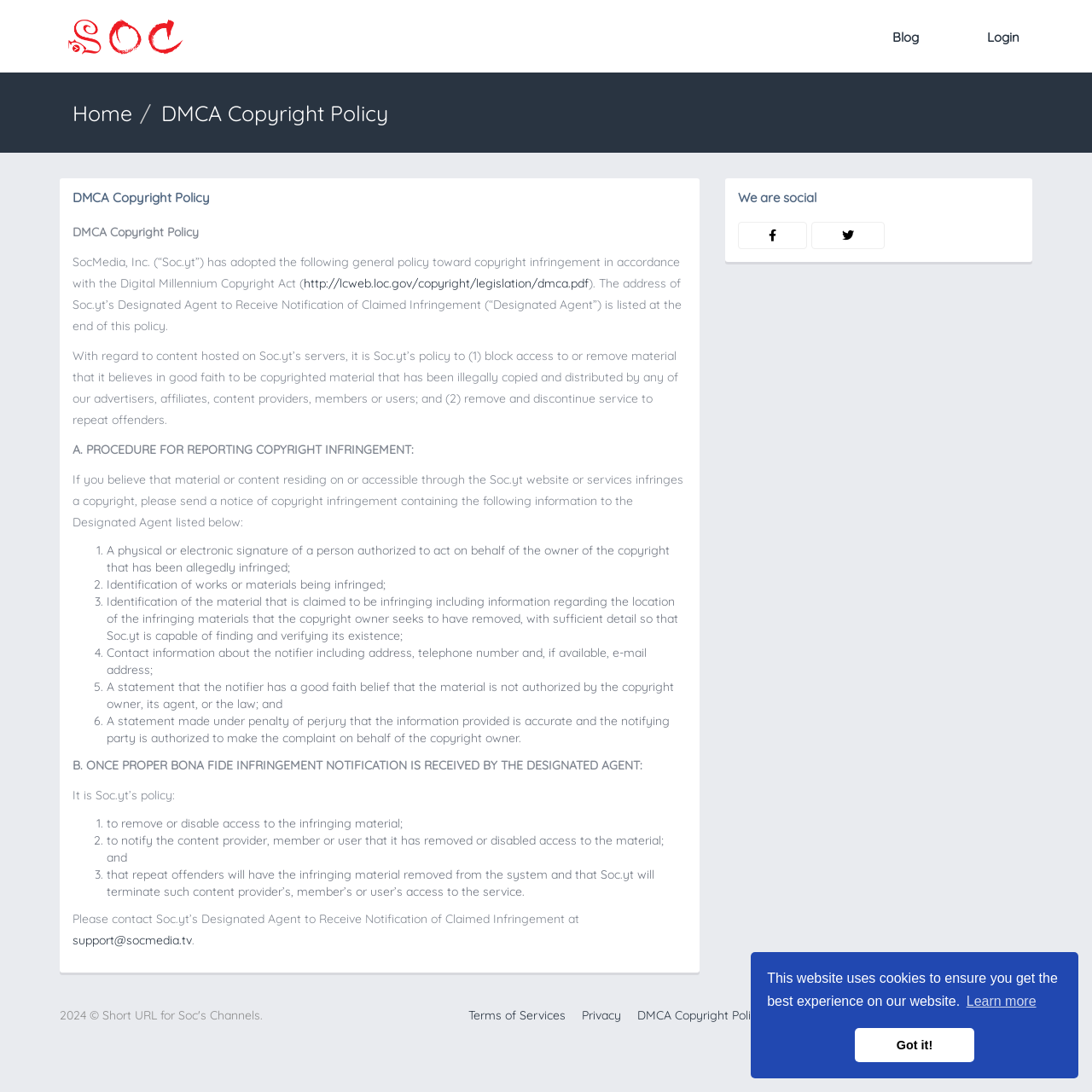Look at the image and write a detailed answer to the question: 
What will happen to repeat offenders?

According to the DMCA Copyright Policy, repeat offenders will have the infringing material removed from the system and Soc.yt will terminate their access to the service.